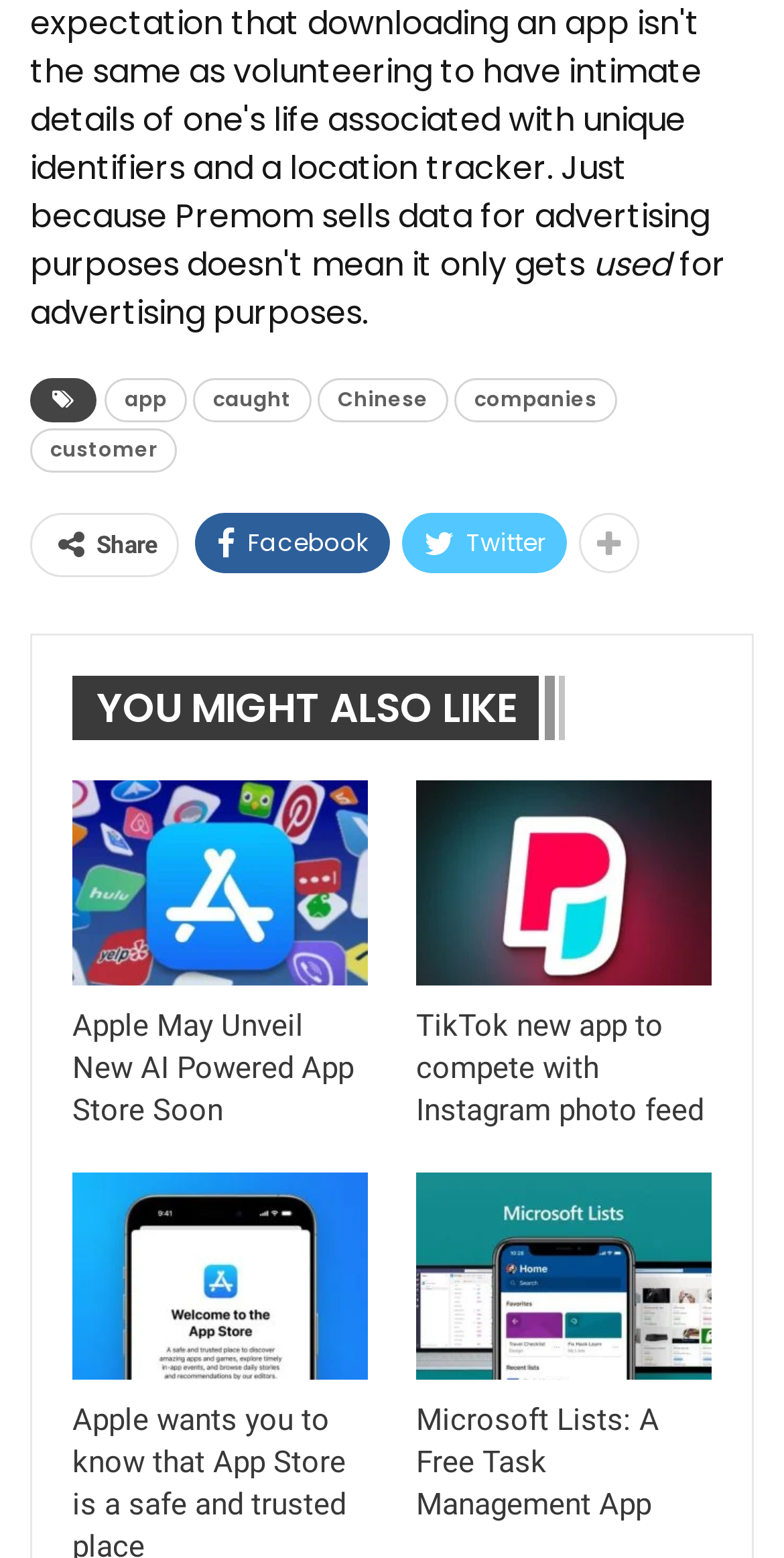Give a succinct answer to this question in a single word or phrase: 
What is the category of the recommended articles?

tech news